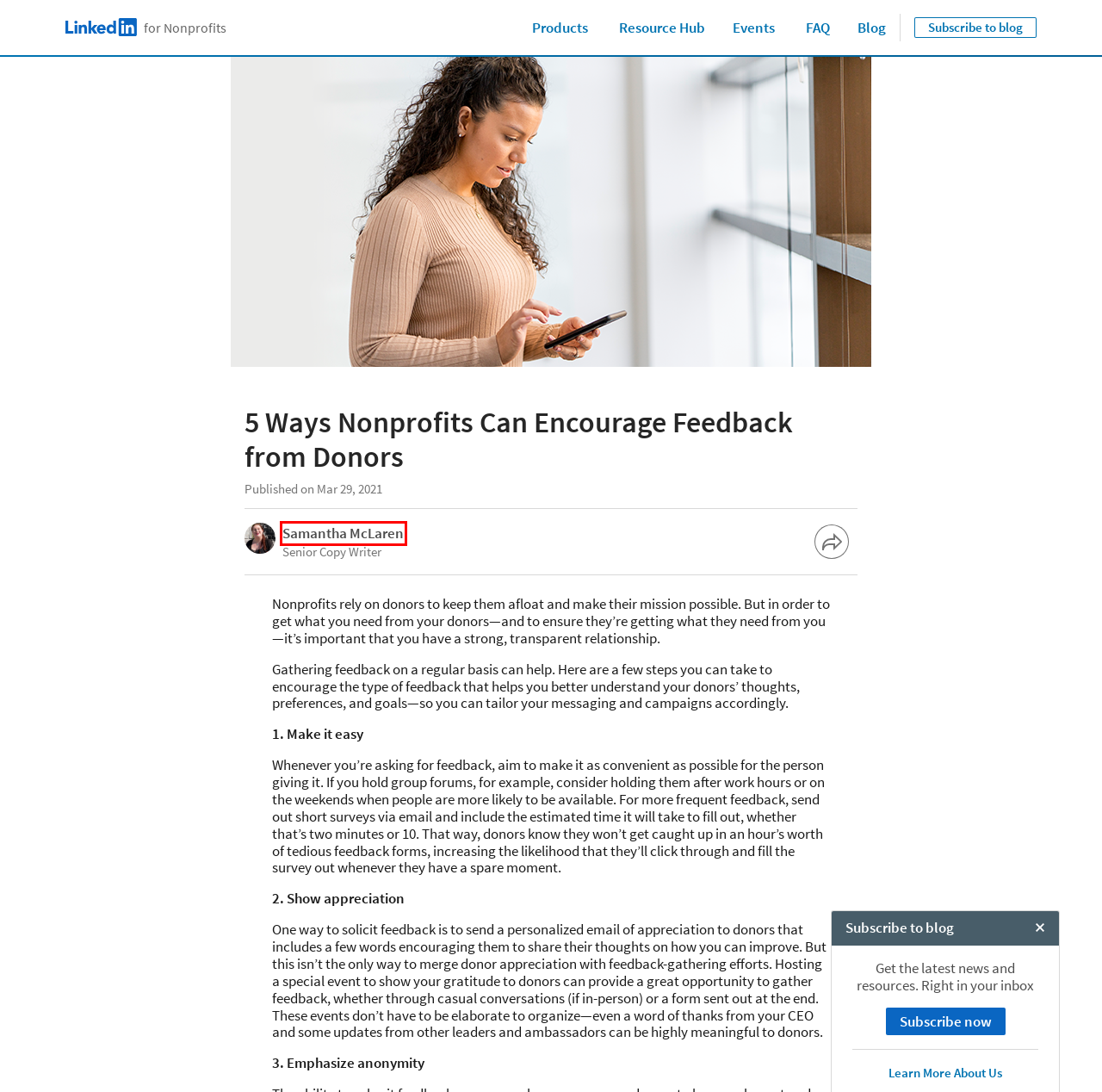Using the screenshot of a webpage with a red bounding box, pick the webpage description that most accurately represents the new webpage after the element inside the red box is clicked. Here are the candidates:
A. Samantha McLaren
B. About LinkedIn
C. User Agreement | LinkedIn
D. Cookie Policy | LinkedIn
E. Accessibility
F. California Privacy Disclosure | LinkedIn
G. LinkedIn for Nonprofits Blog
H. Boost fundraising for your nonprofit | LinkedIn for Nonprofits

A